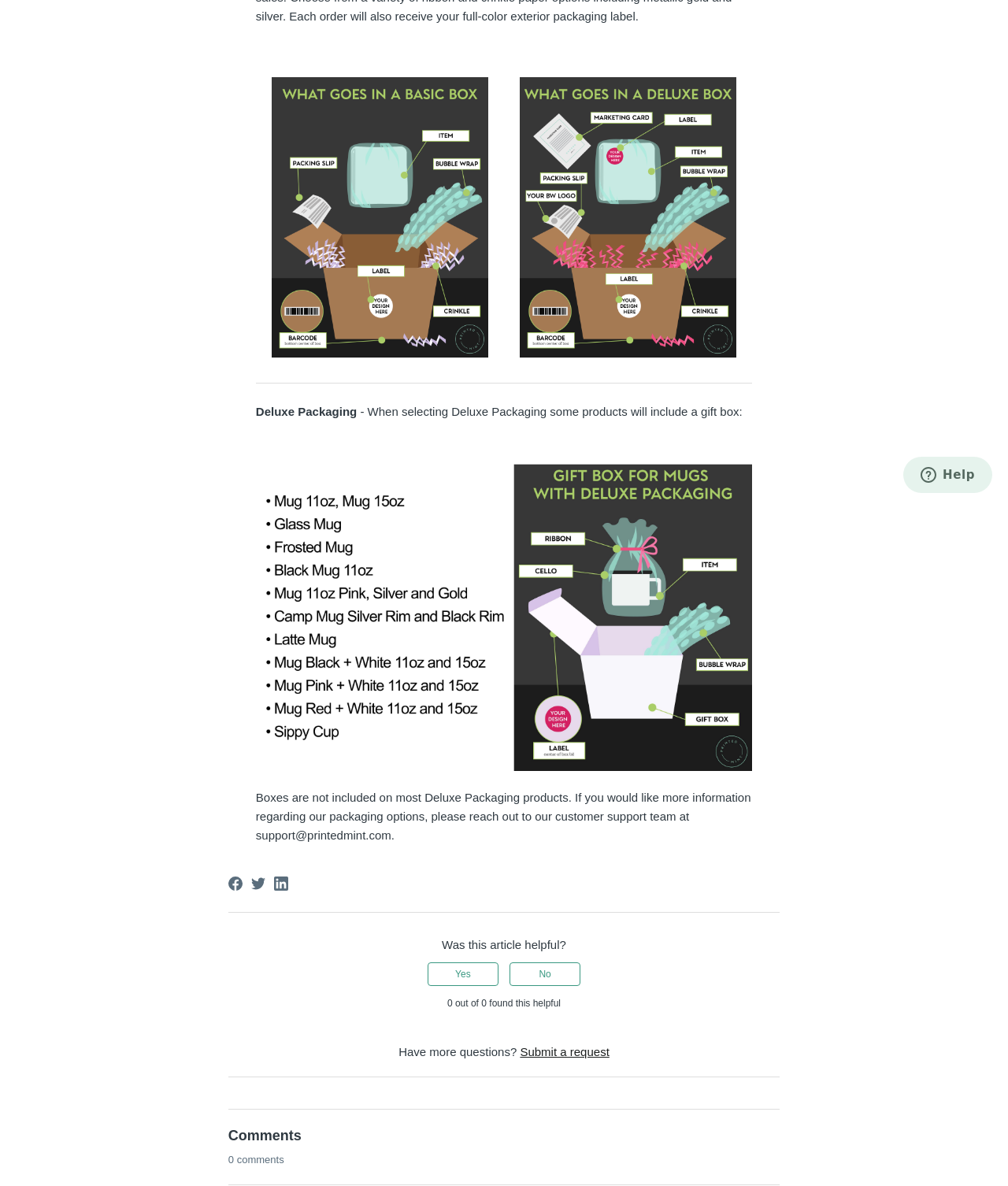Bounding box coordinates are specified in the format (top-left x, top-left y, bottom-right x, bottom-right y). All values are floating point numbers bounded between 0 and 1. Please provide the bounding box coordinate of the region this sentence describes: Submit a request

[0.516, 0.881, 0.605, 0.892]